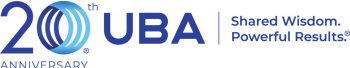Describe the image in great detail, covering all key points.

The image celebrates the 20th anniversary of UBA (United Benefit Advisors), highlighting their commitment to "Shared Wisdom. Powerful Results®." The logo features a stylized design that includes a circular graphic, symbolizing collaboration and unity in the advisory field. The composition emphasizes UBA's longstanding dedication to providing impactful benefits solutions and strategic guidance to its clients, marking two decades of service in the industry.